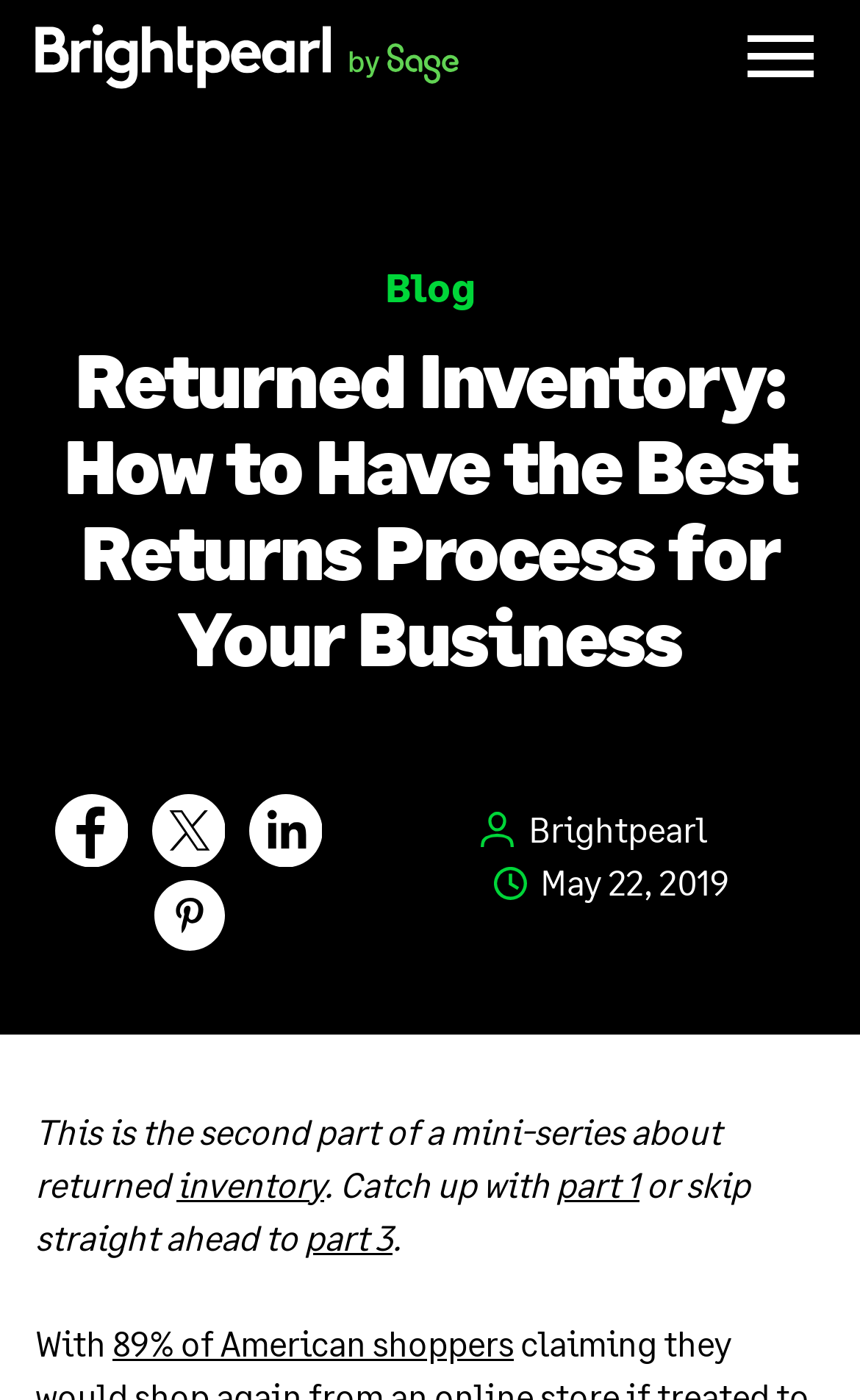Identify the bounding box coordinates of the specific part of the webpage to click to complete this instruction: "go to homepage".

[0.041, 0.013, 0.533, 0.077]